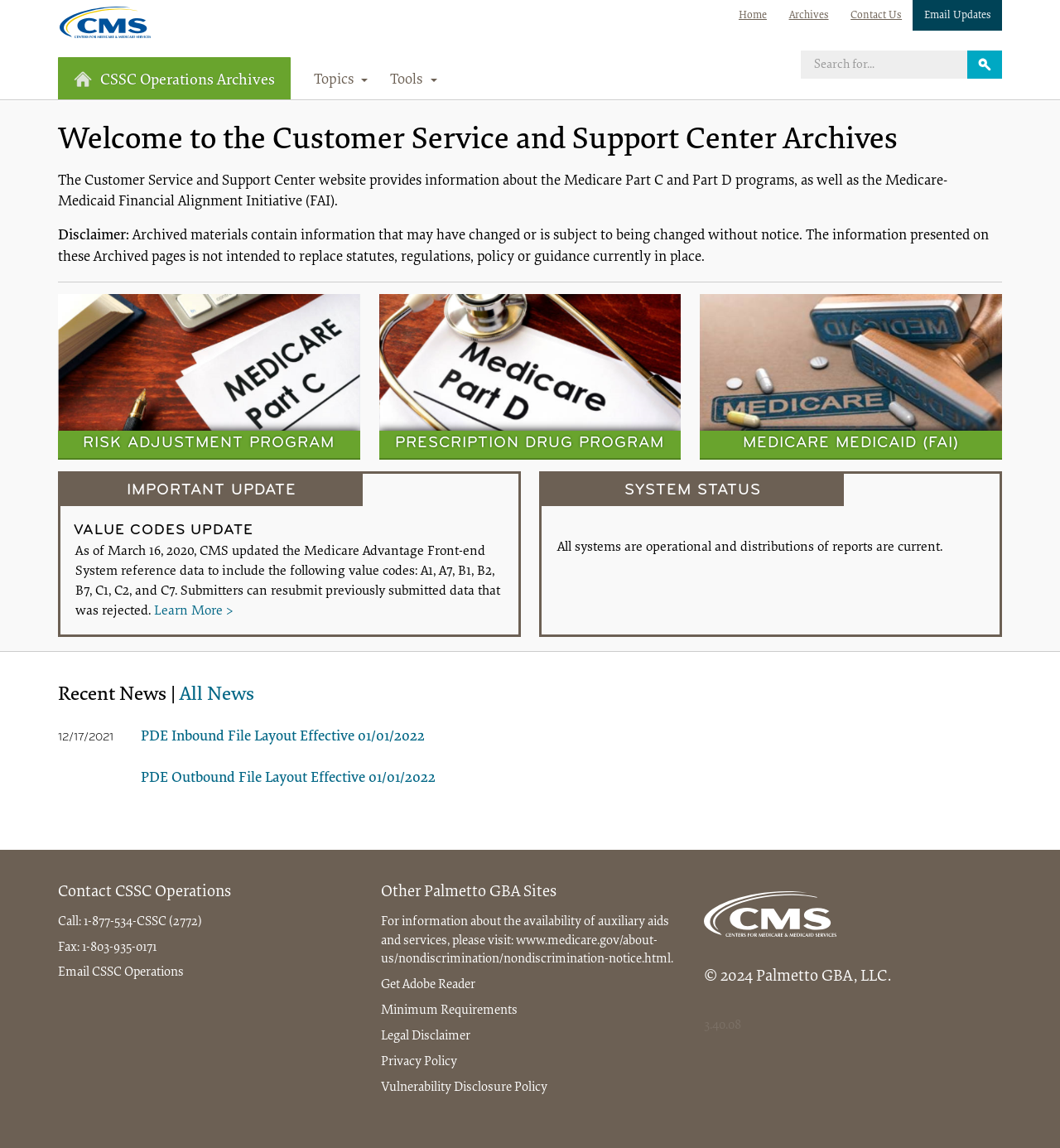Predict the bounding box coordinates of the area that should be clicked to accomplish the following instruction: "Click on the Home link". The bounding box coordinates should consist of four float numbers between 0 and 1, i.e., [left, top, right, bottom].

[0.686, 0.0, 0.734, 0.027]